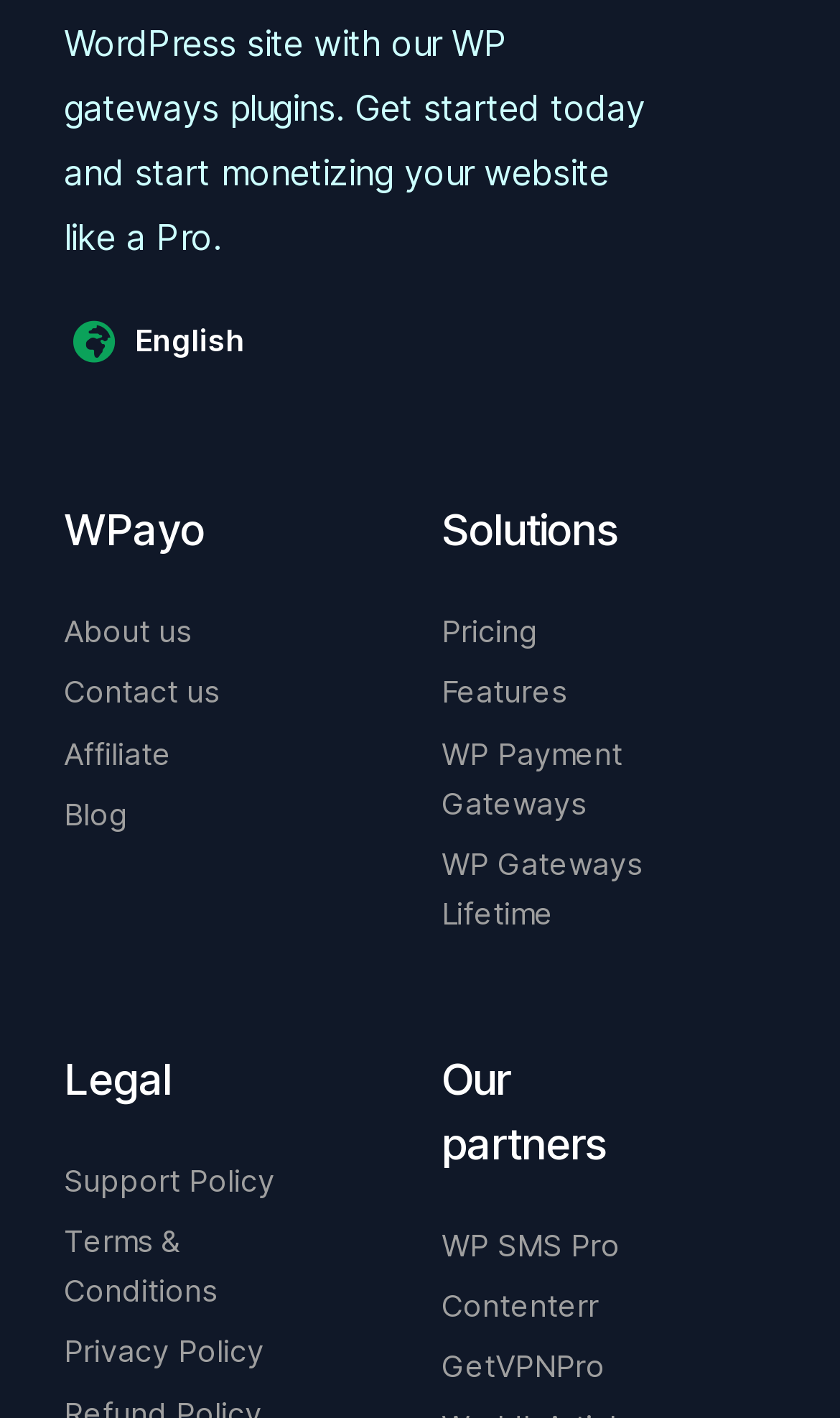Please specify the bounding box coordinates for the clickable region that will help you carry out the instruction: "Select English language".

[0.147, 0.221, 0.304, 0.258]